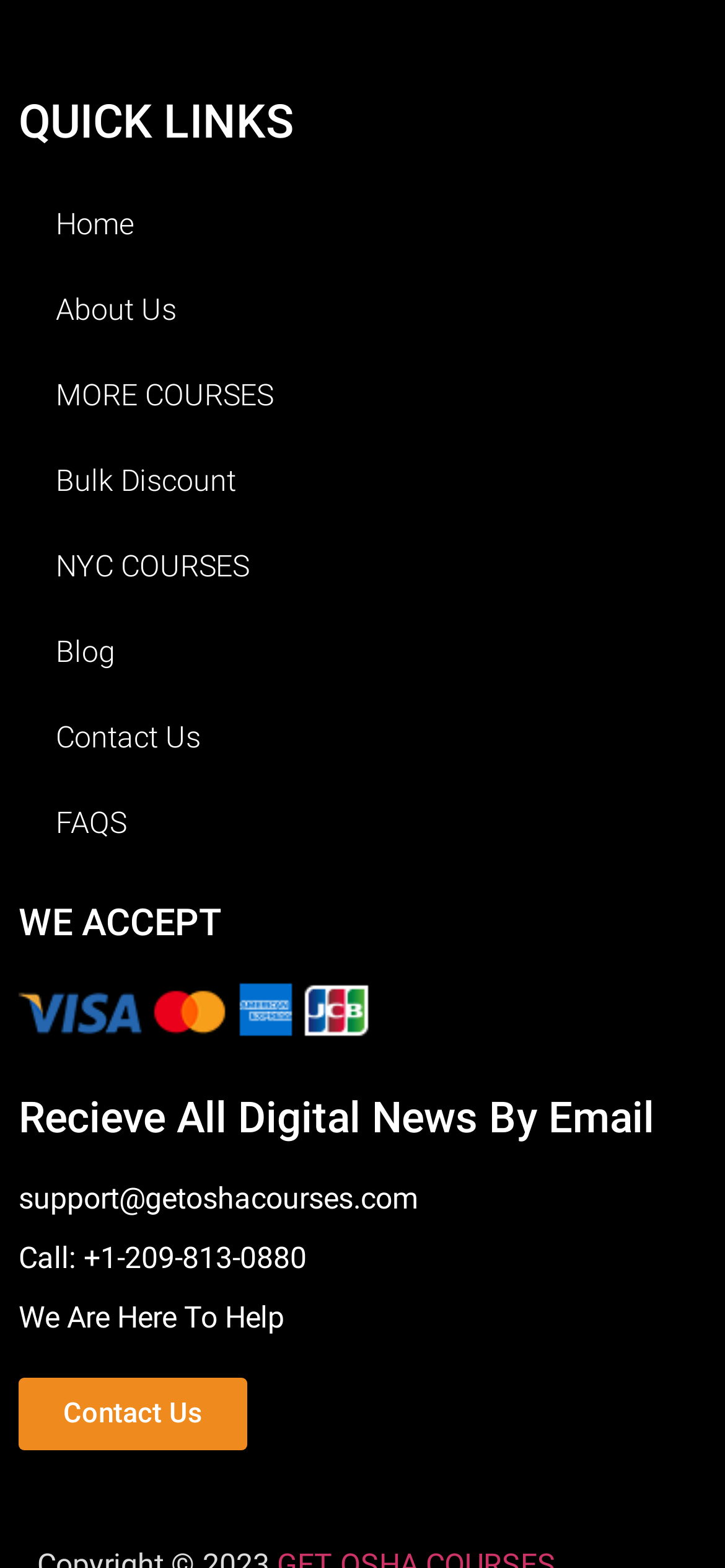Provide the bounding box coordinates for the area that should be clicked to complete the instruction: "email support".

[0.026, 0.751, 0.974, 0.779]